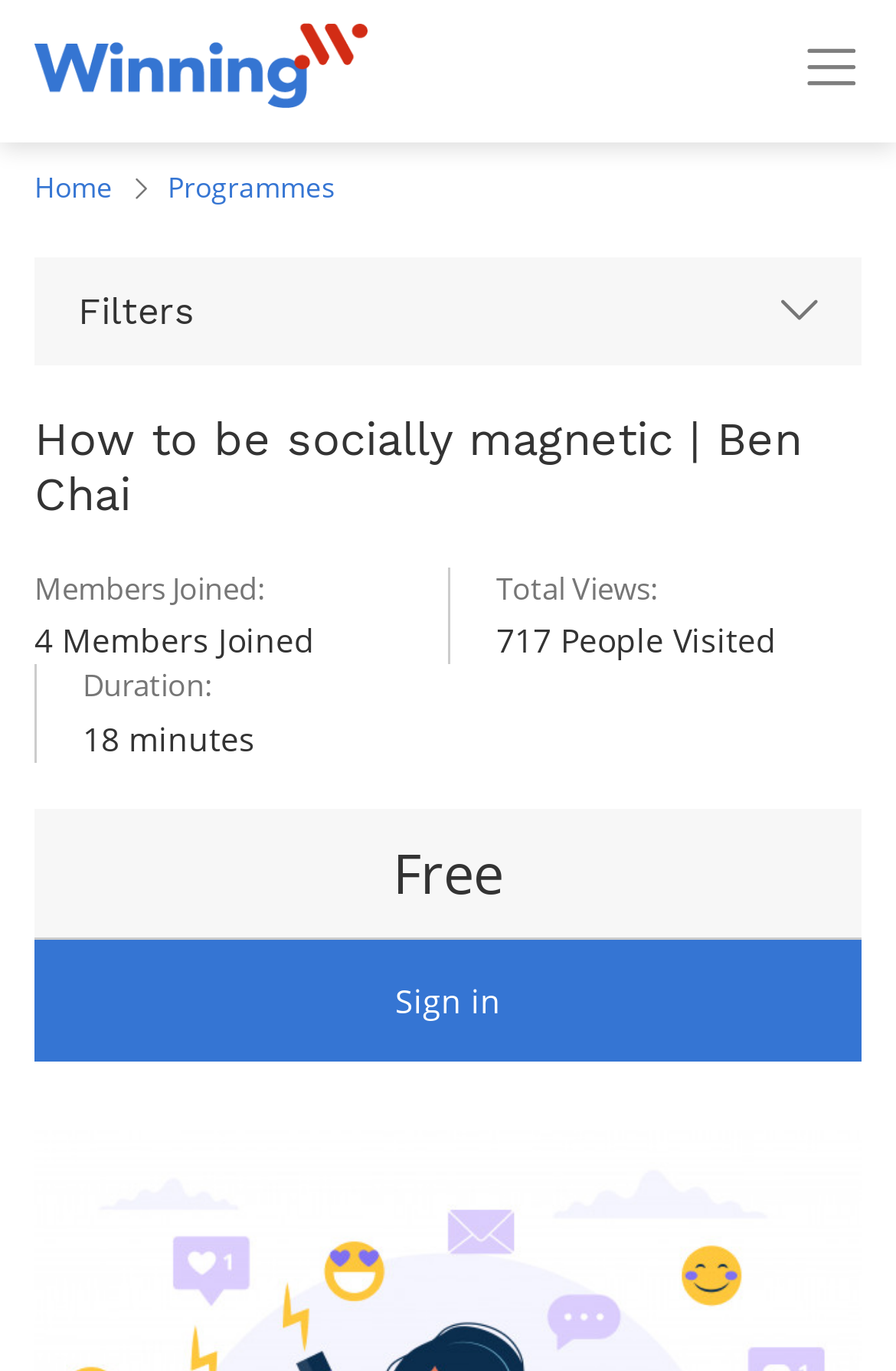What is the total view count?
Please give a detailed and elaborate answer to the question.

I found the answer by looking at the text '717 People Visited' which is located below the 'Total Views:' label.